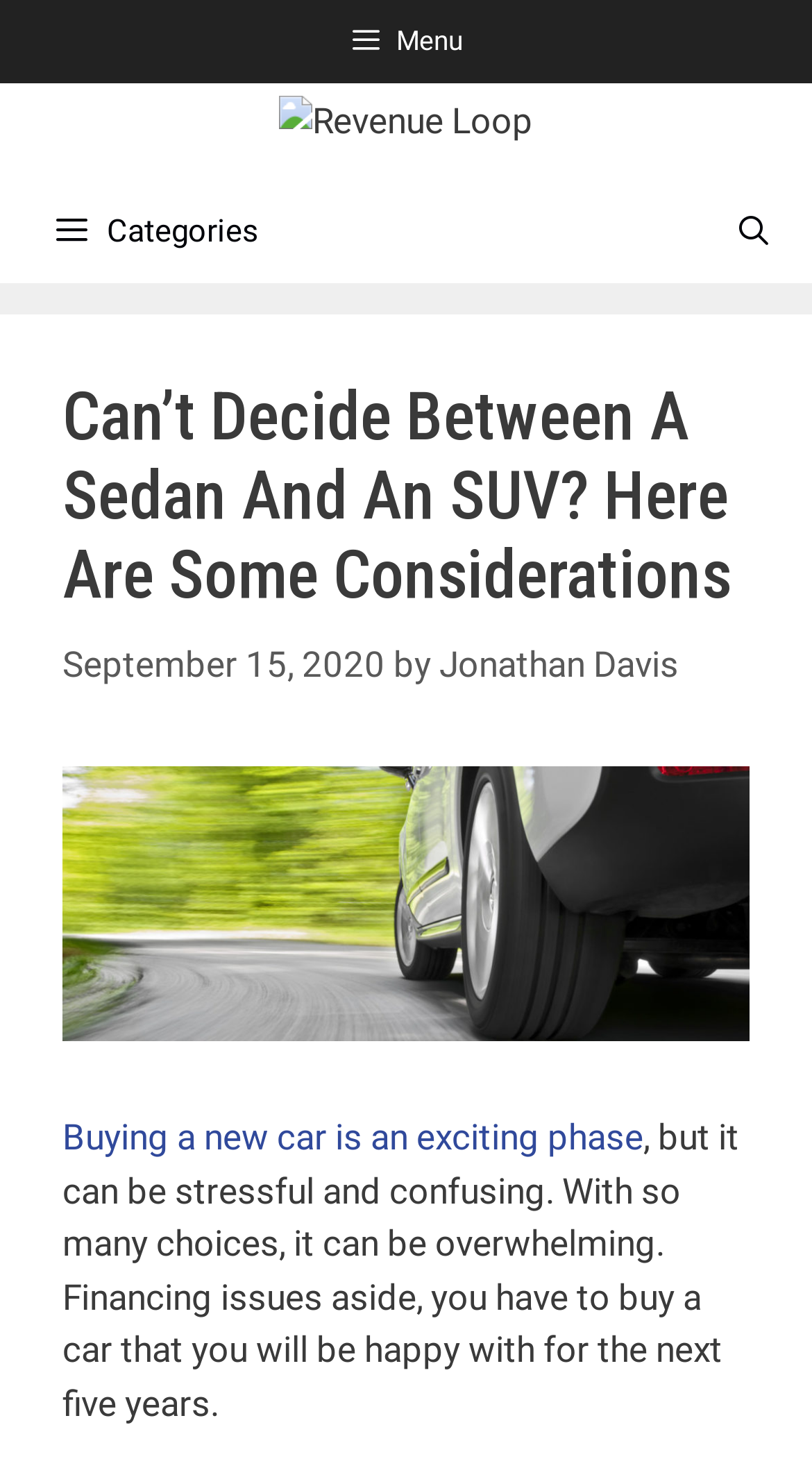Answer the following inquiry with a single word or phrase:
Who is the author of the article?

Jonathan Davis